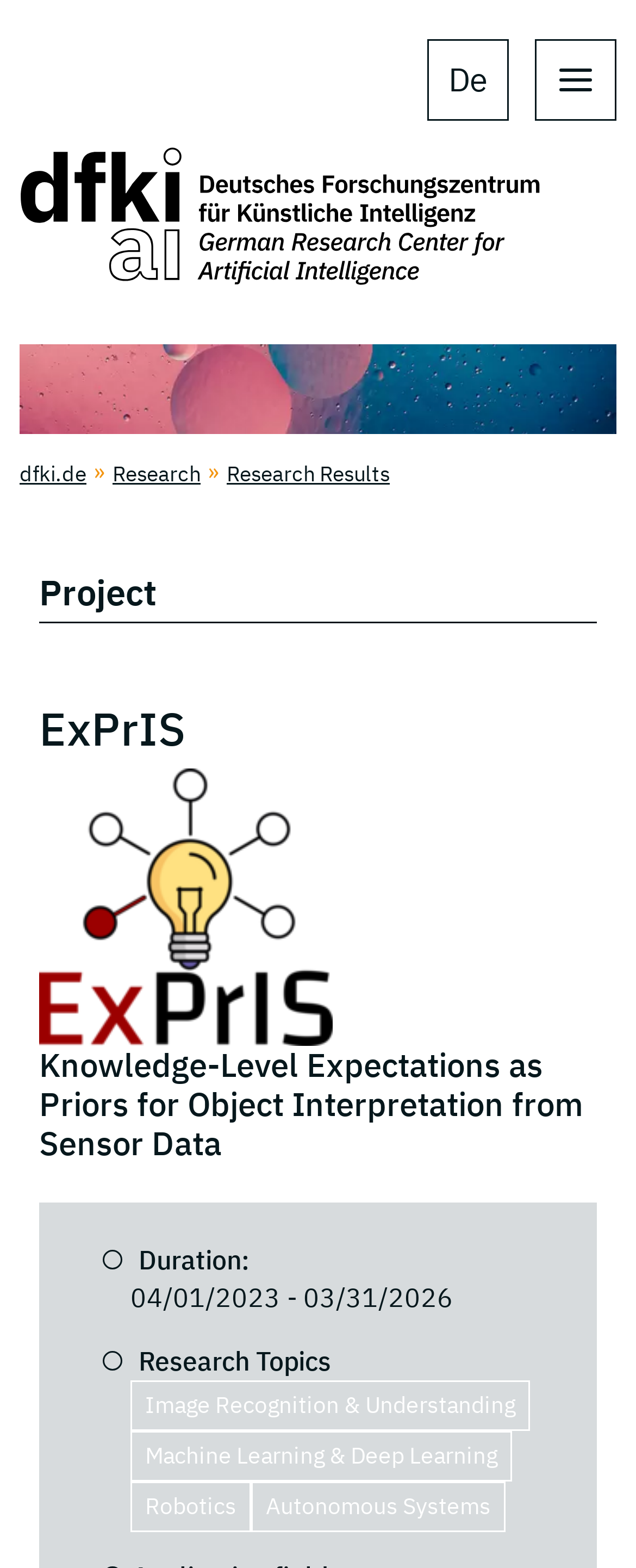What is the type of the 'open main navigation' button?
Examine the screenshot and reply with a single word or phrase.

Button